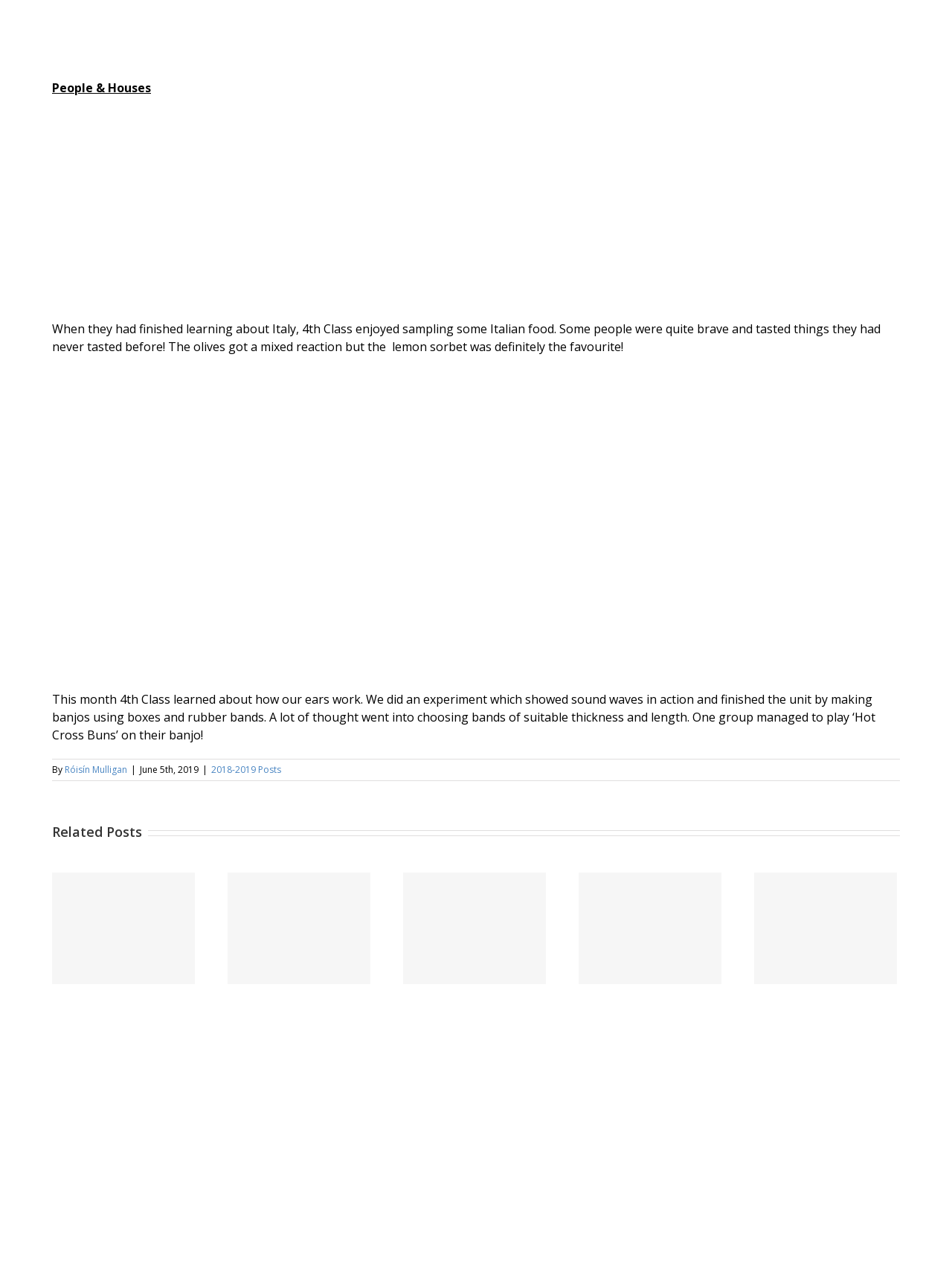Locate the bounding box coordinates of the element's region that should be clicked to carry out the following instruction: "View post by Róisín Mulligan". The coordinates need to be four float numbers between 0 and 1, i.e., [left, top, right, bottom].

[0.068, 0.597, 0.134, 0.607]